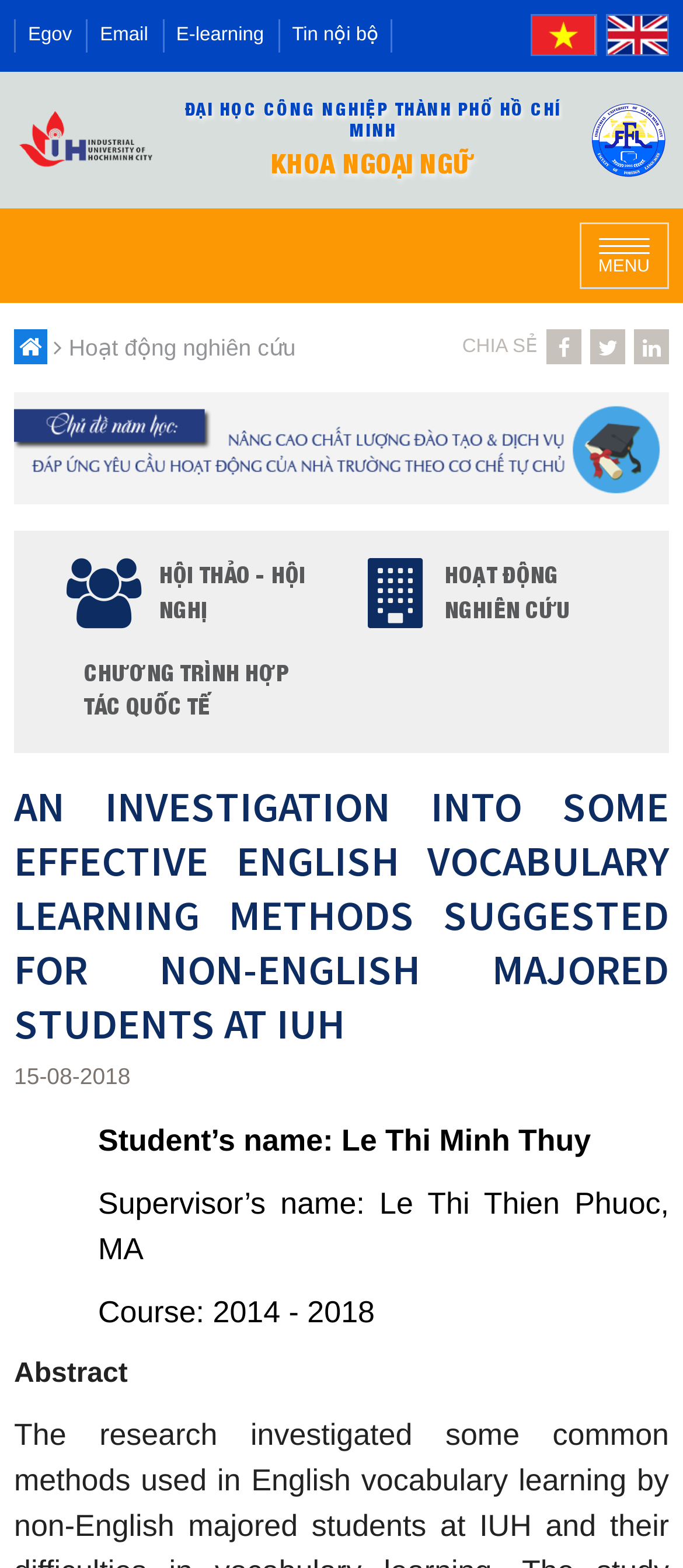What is the name of the university?
Please craft a detailed and exhaustive response to the question.

I found the answer by looking at the top-left corner of the webpage, where there is a link with the text 'Đại học Công nghiệp TP.HCM'. This suggests that the webpage is affiliated with this university.